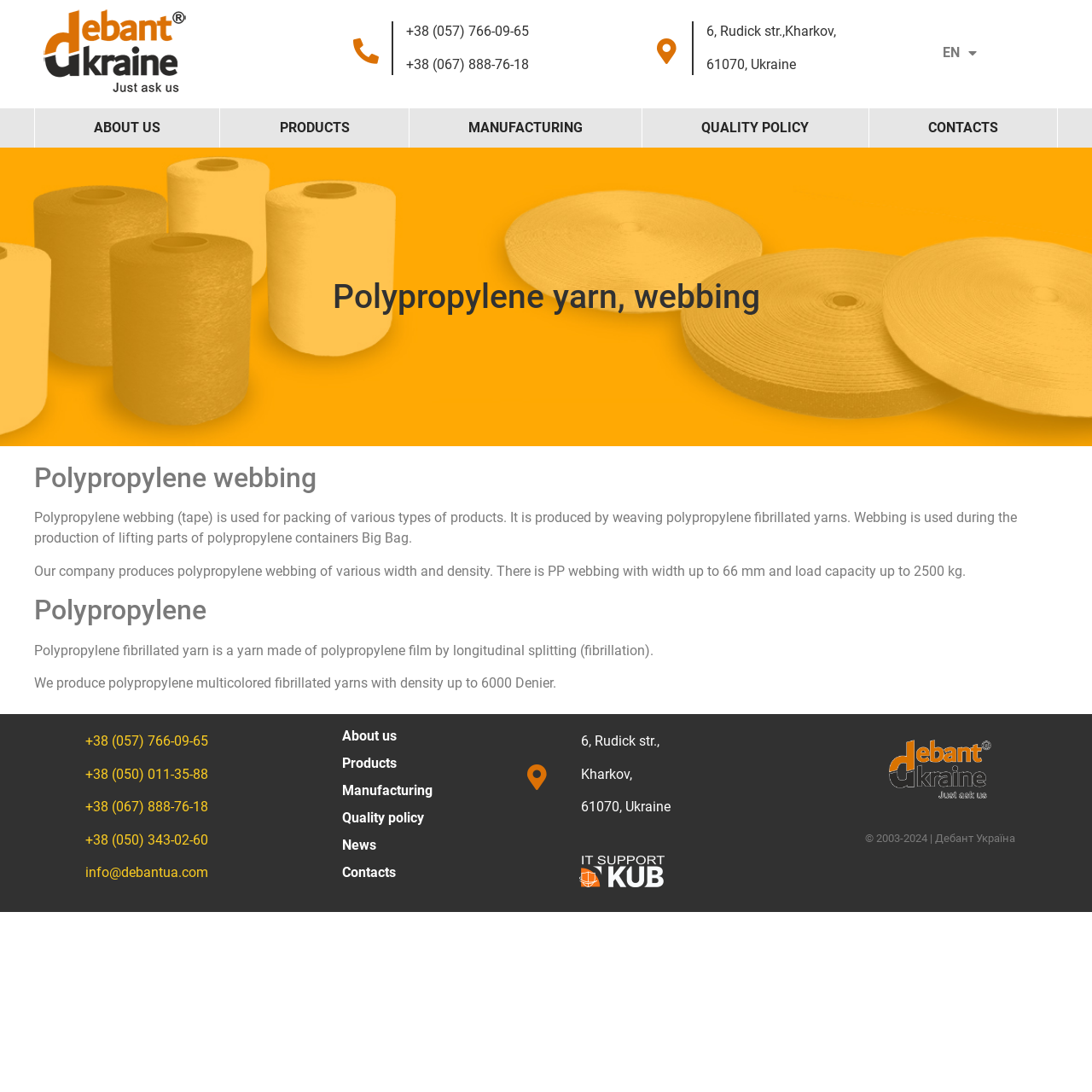What is the width of the polypropylene webbing produced by the company?
Refer to the image and respond with a one-word or short-phrase answer.

up to 66 mm